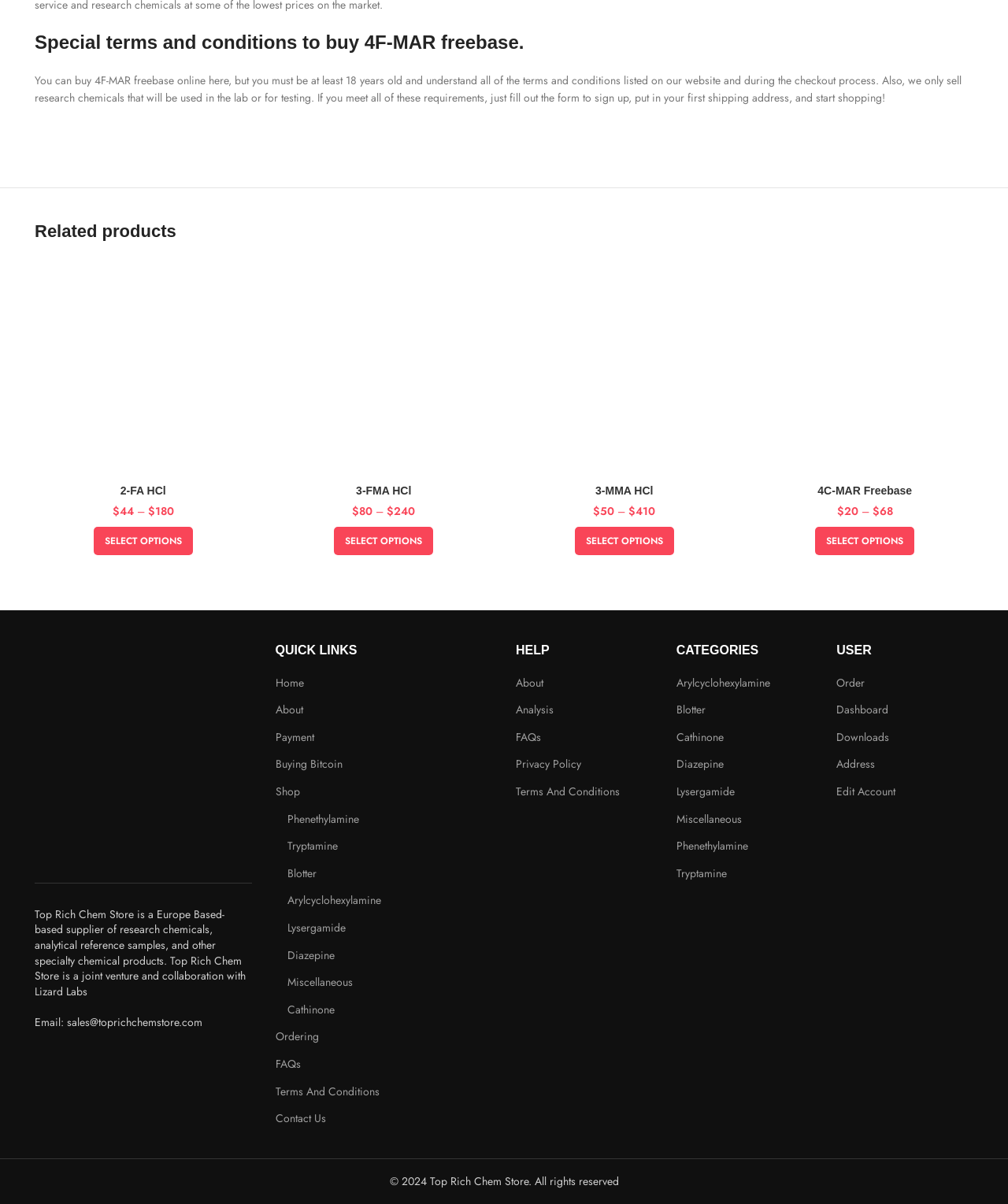What is the name of the supplier of research chemicals?
Based on the image, answer the question with as much detail as possible.

The name of the supplier of research chemicals can be found in the text 'Top Rich Chem Store is a Europe Based-based supplier of research chemicals, analytical reference samples, and other specialty chemical products.'